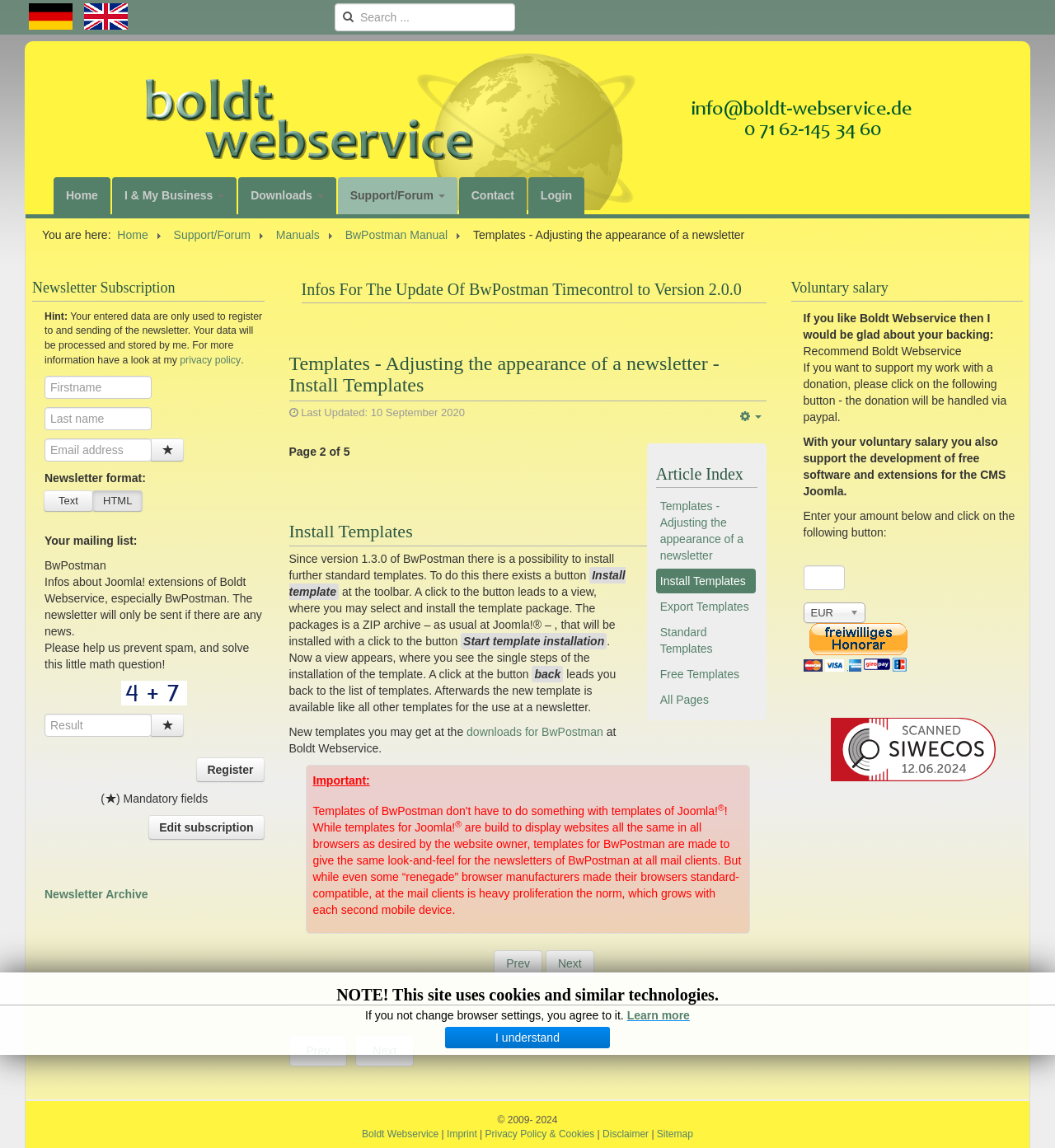Please find the bounding box coordinates for the clickable element needed to perform this instruction: "Subscribe to the newsletter".

[0.042, 0.327, 0.144, 0.348]